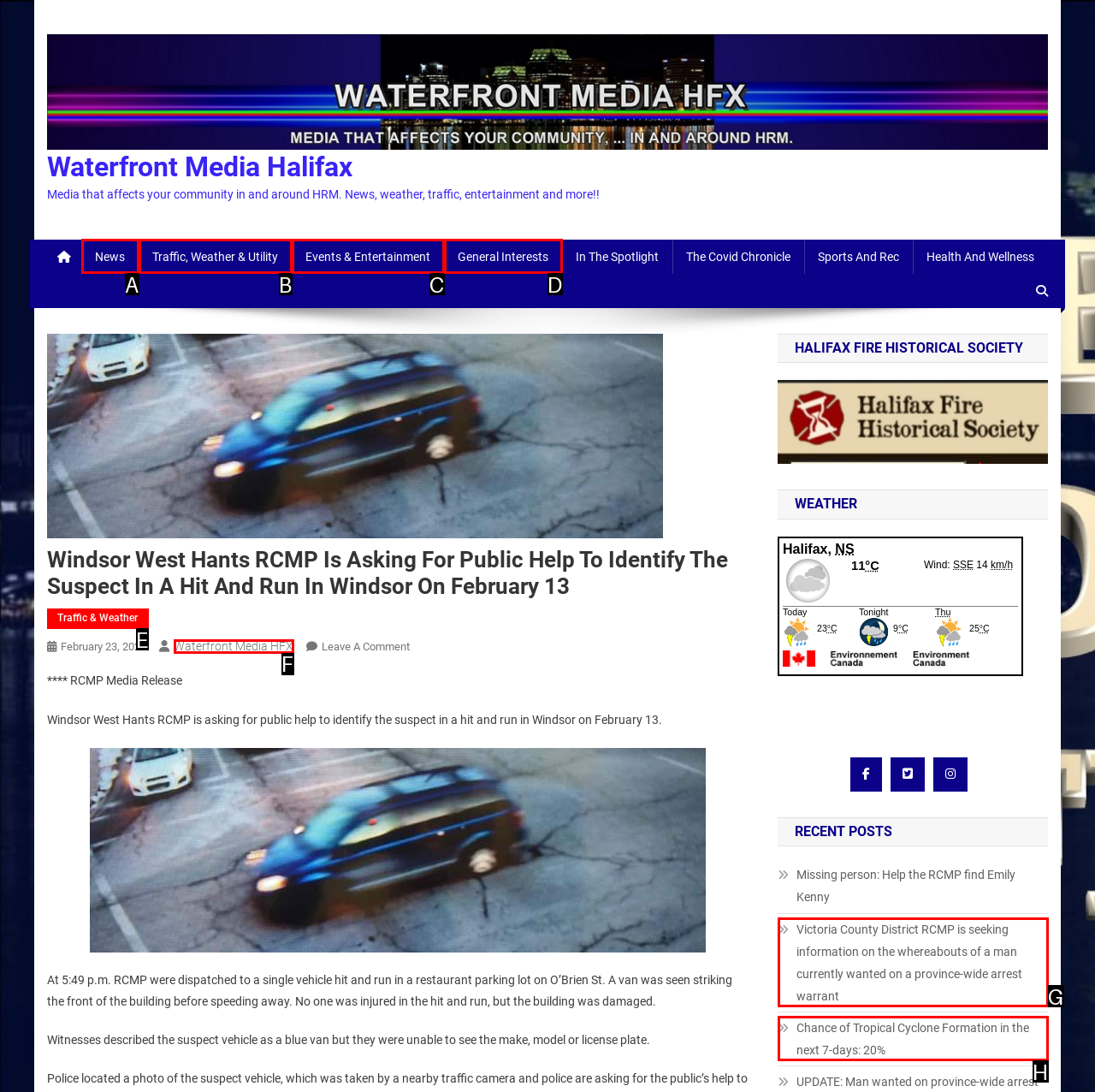Identify the option that corresponds to the given description: News. Reply with the letter of the chosen option directly.

A